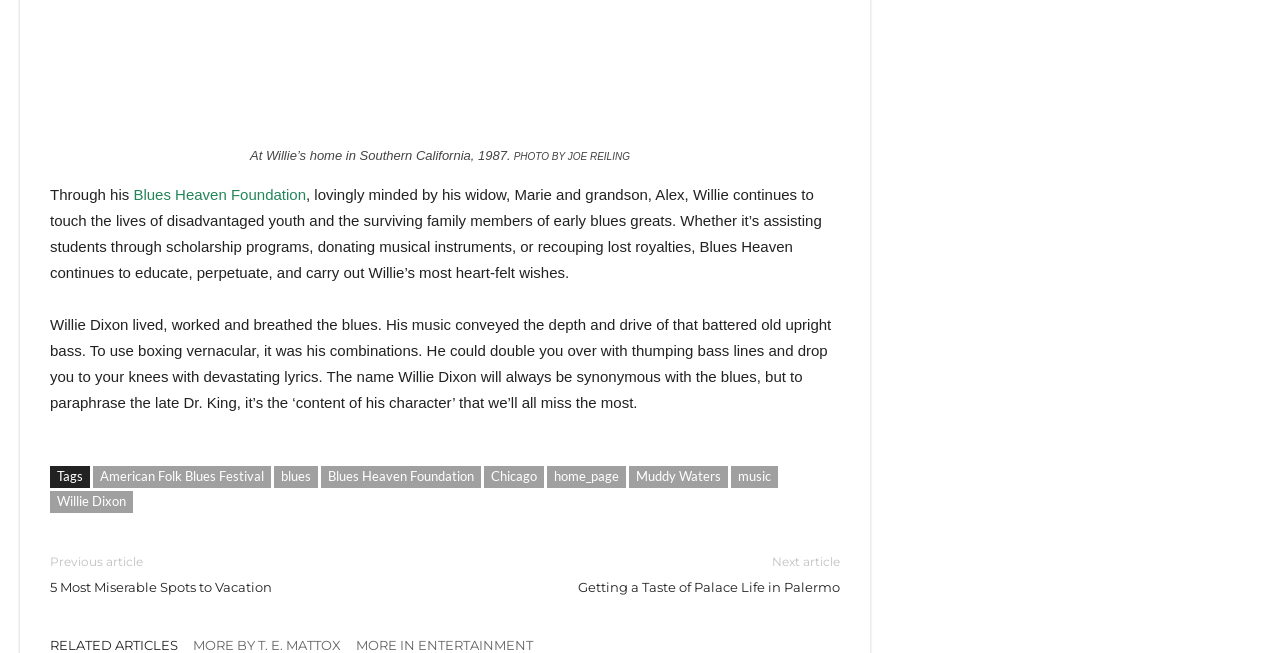Give a one-word or one-phrase response to the question: 
What is the theme of the article based on the tags provided?

Blues music